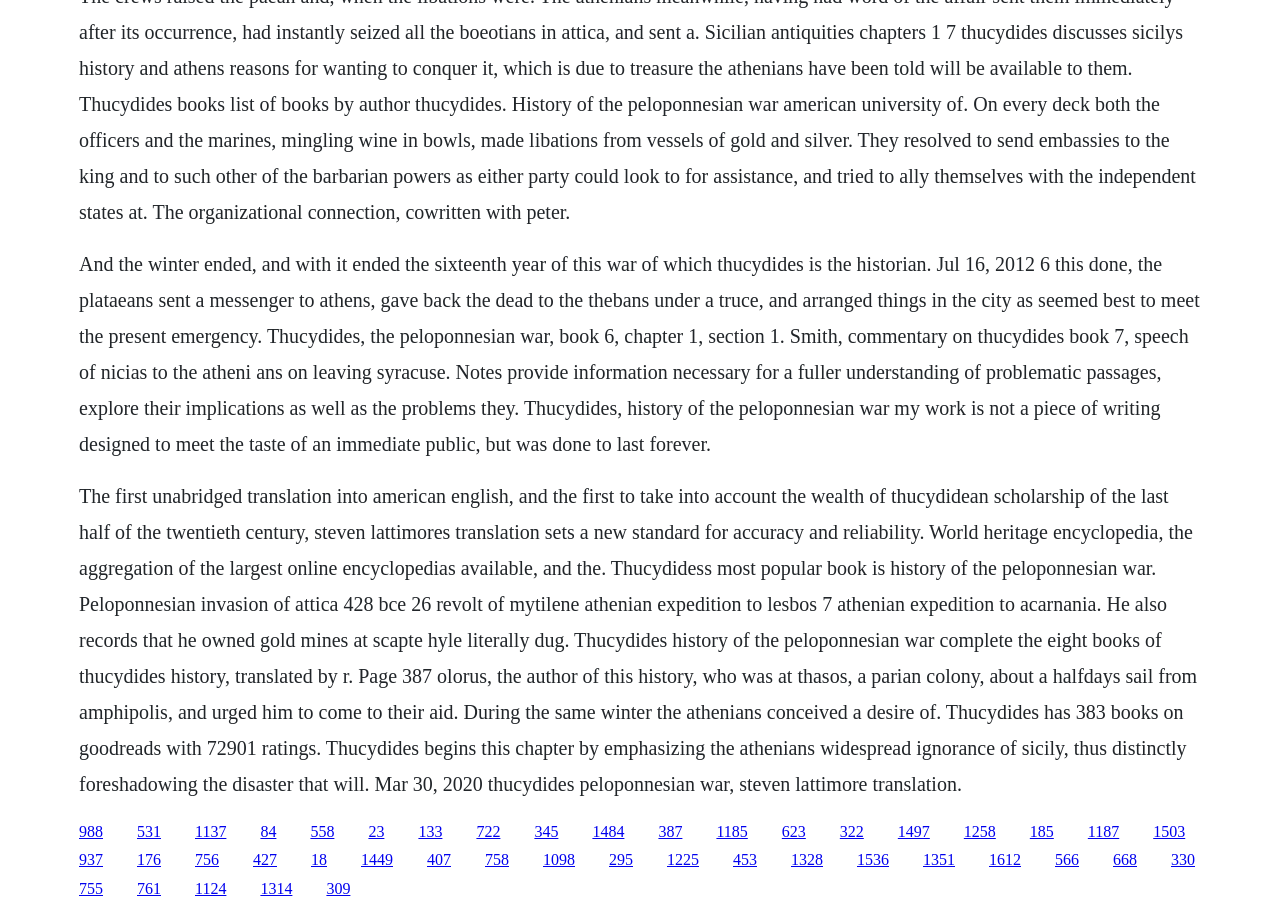Show the bounding box coordinates for the HTML element described as: "1449".

[0.282, 0.934, 0.307, 0.952]